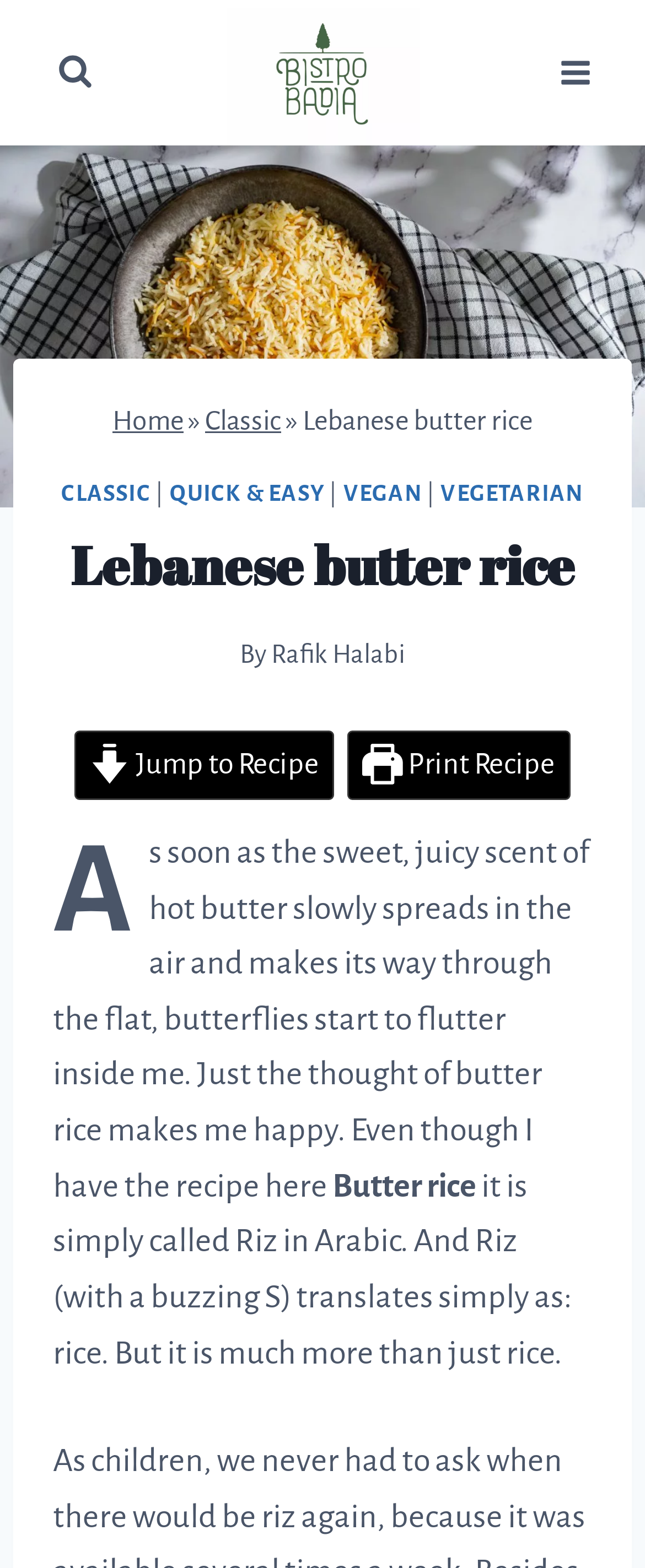Please find the bounding box coordinates of the element that needs to be clicked to perform the following instruction: "Print Recipe". The bounding box coordinates should be four float numbers between 0 and 1, represented as [left, top, right, bottom].

[0.538, 0.466, 0.883, 0.51]